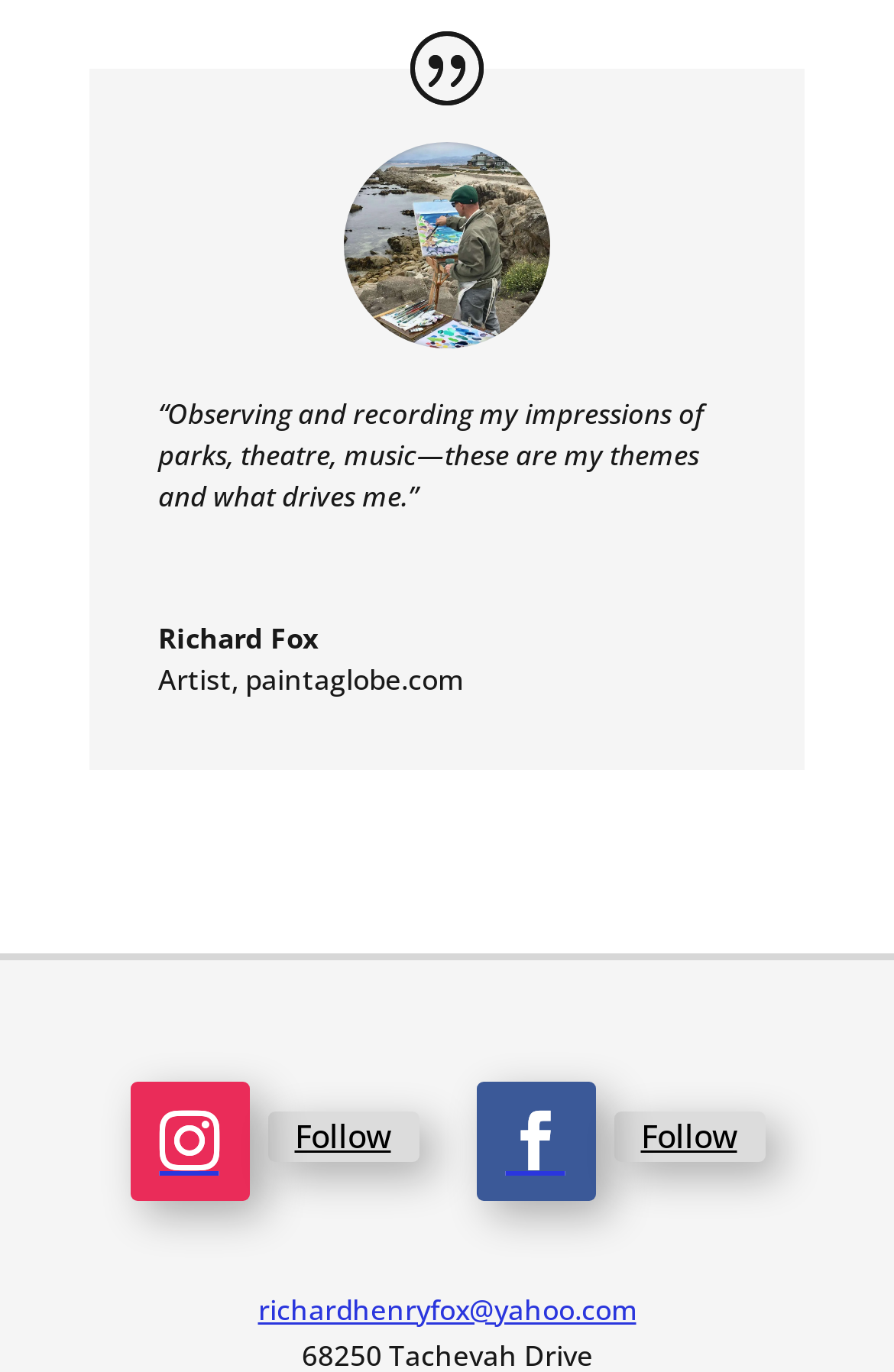Find the coordinates for the bounding box of the element with this description: "Follow".

[0.145, 0.788, 0.278, 0.875]